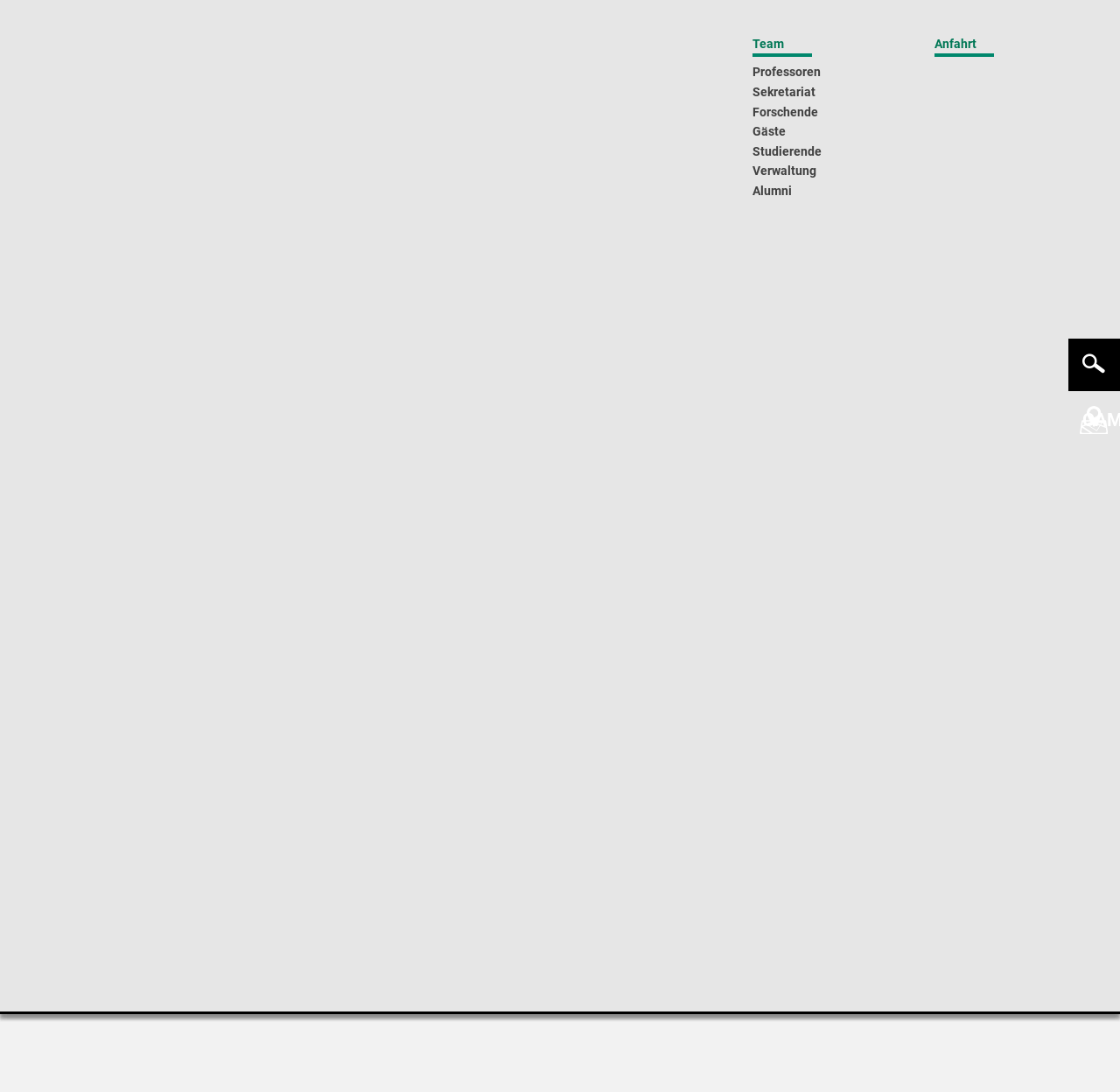Respond with a single word or phrase for the following question: 
What is the name of the logo at the top right of the webpage?

IBT Logo